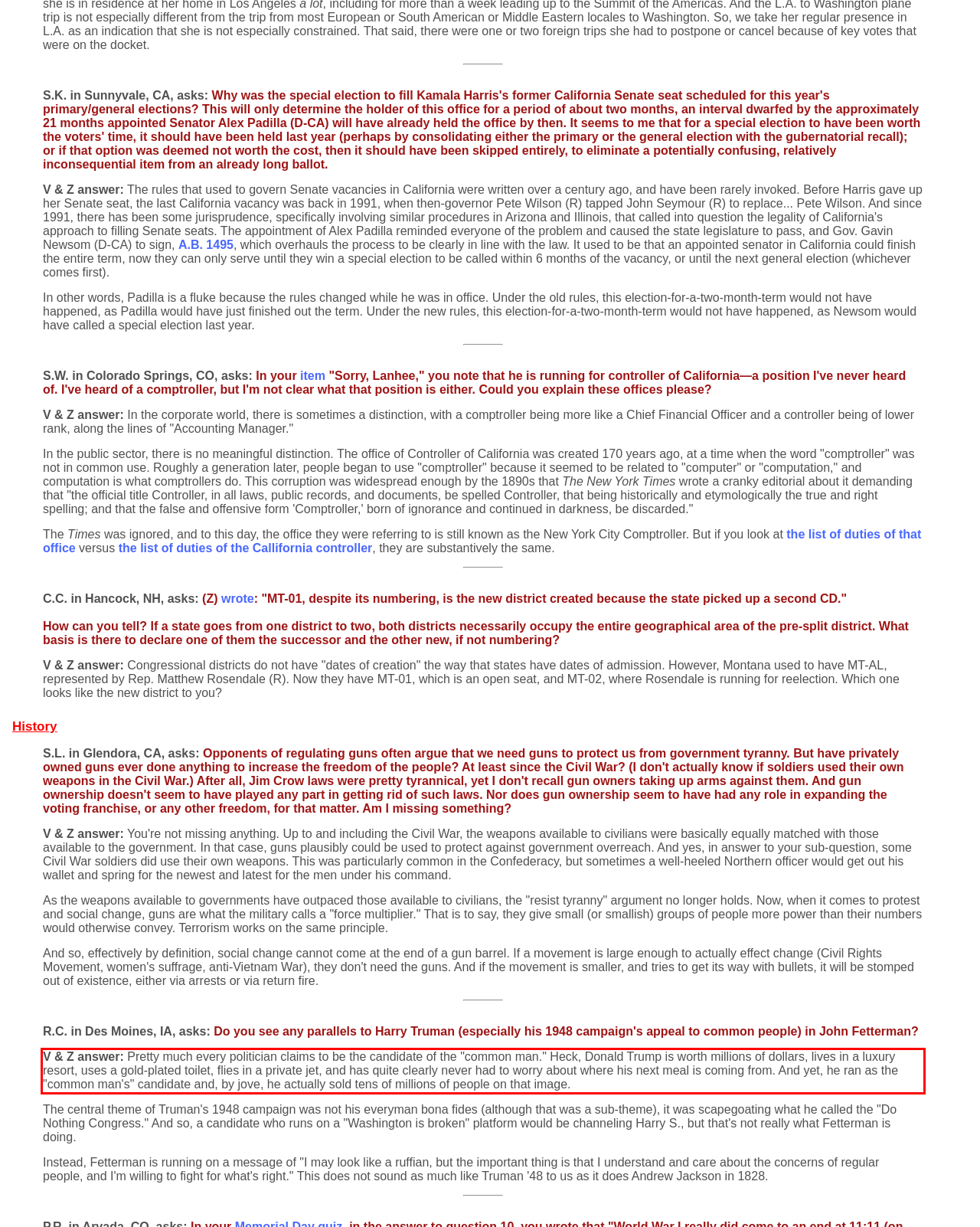Within the screenshot of the webpage, there is a red rectangle. Please recognize and generate the text content inside this red bounding box.

V & Z answer: Pretty much every politician claims to be the candidate of the "common man." Heck, Donald Trump is worth millions of dollars, lives in a luxury resort, uses a gold-plated toilet, flies in a private jet, and has quite clearly never had to worry about where his next meal is coming from. And yet, he ran as the "common man's" candidate and, by jove, he actually sold tens of millions of people on that image.